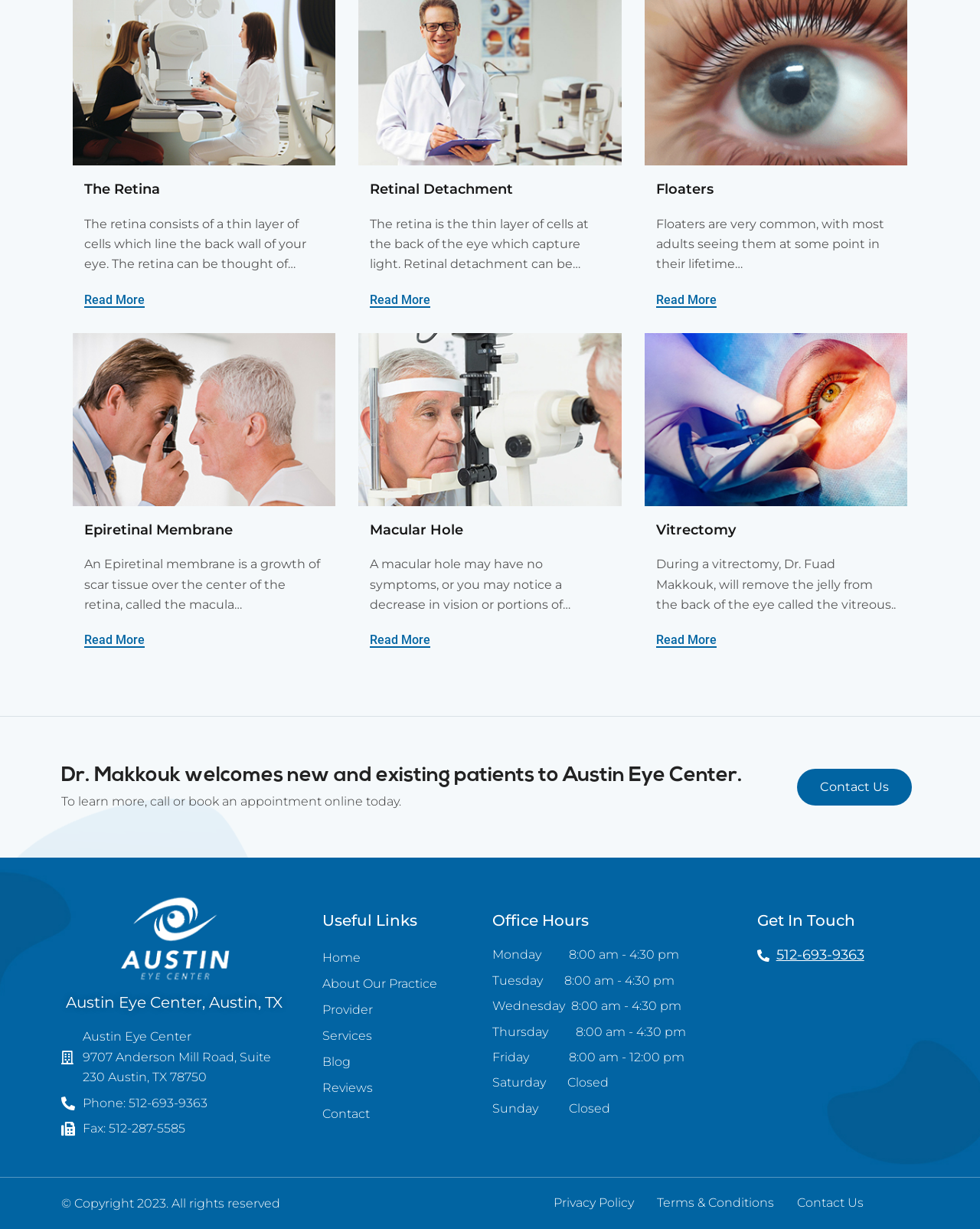Determine the bounding box coordinates of the clickable area required to perform the following instruction: "Read about The Retina". The coordinates should be represented as four float numbers between 0 and 1: [left, top, right, bottom].

[0.086, 0.239, 0.148, 0.25]